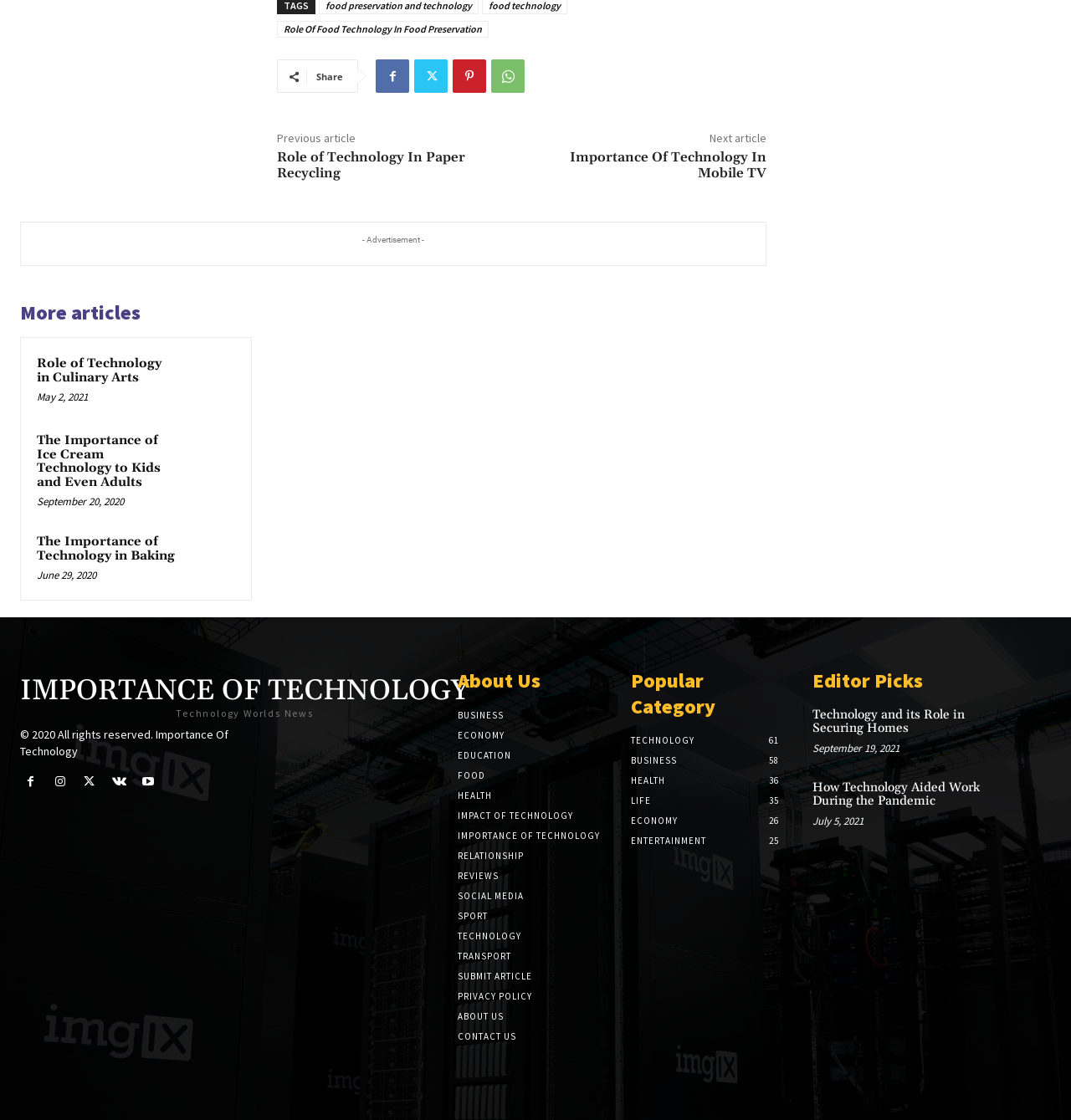Please find the bounding box coordinates of the element that needs to be clicked to perform the following instruction: "Share the article". The bounding box coordinates should be four float numbers between 0 and 1, represented as [left, top, right, bottom].

[0.296, 0.063, 0.321, 0.074]